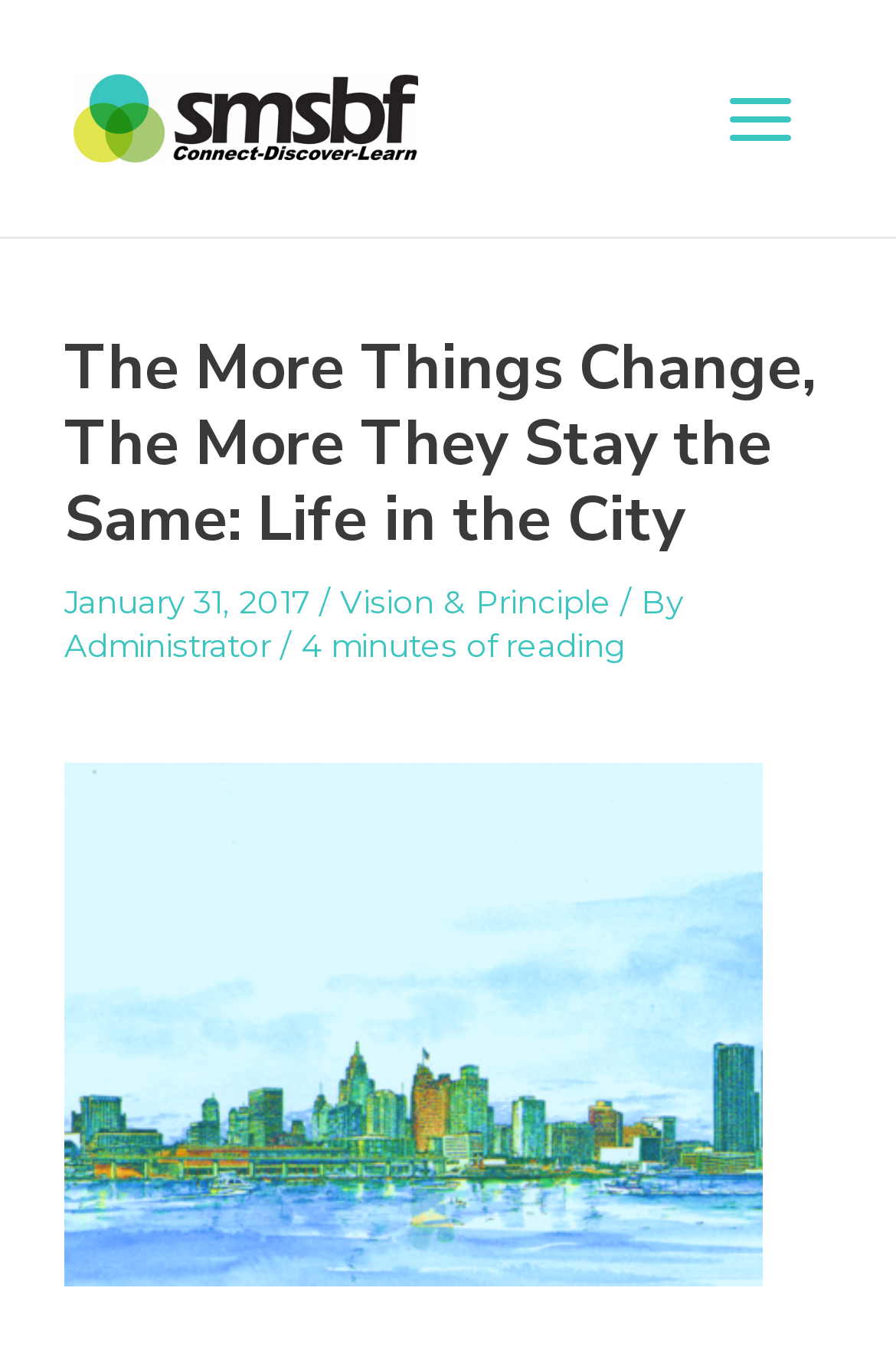Using the format (top-left x, top-left y, bottom-right x, bottom-right y), and given the element description, identify the bounding box coordinates within the screenshot: Main Menu

[0.78, 0.041, 0.918, 0.132]